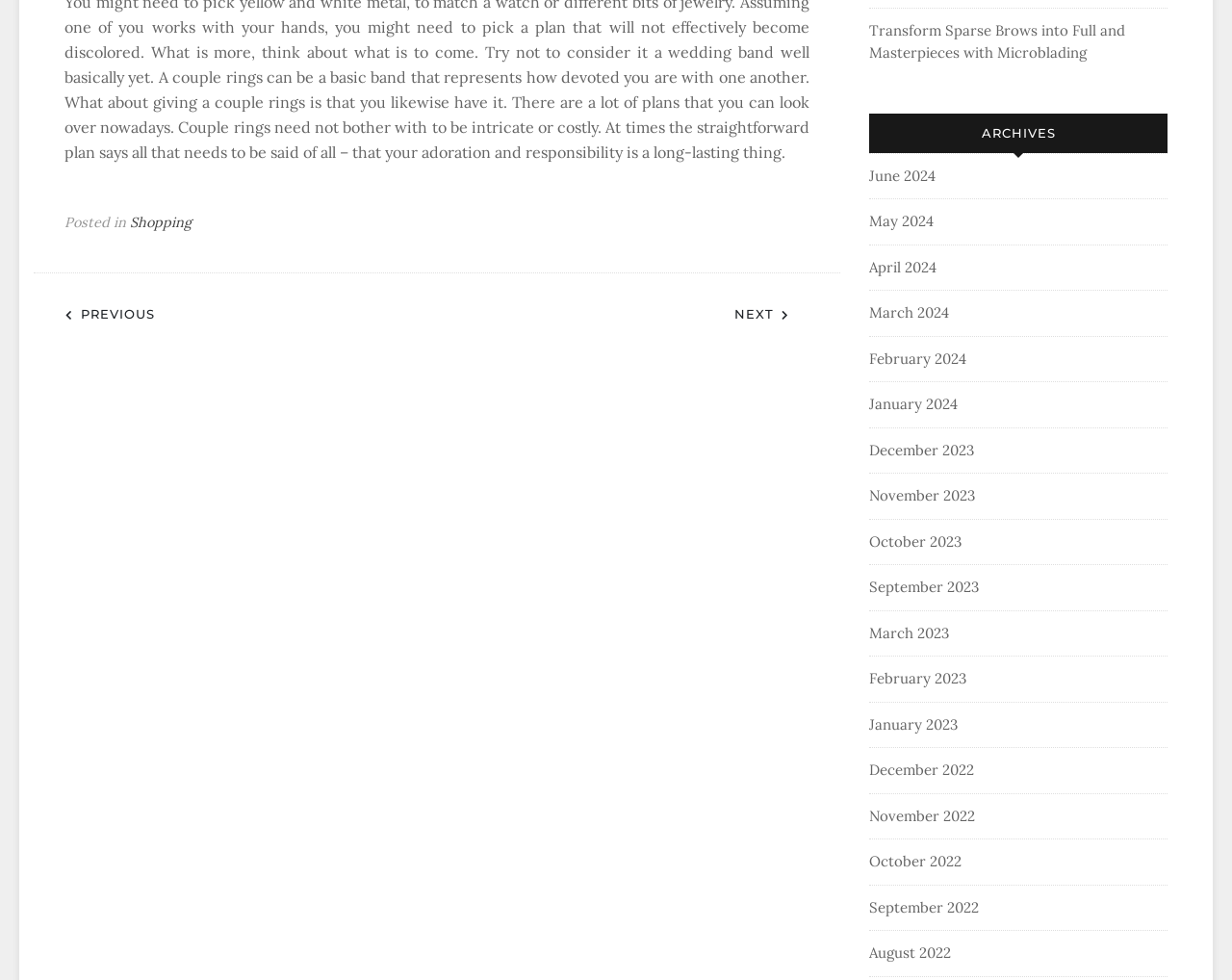Find the bounding box coordinates of the clickable element required to execute the following instruction: "Navigate to the next post". Provide the coordinates as four float numbers between 0 and 1, i.e., [left, top, right, bottom].

[0.595, 0.309, 0.657, 0.329]